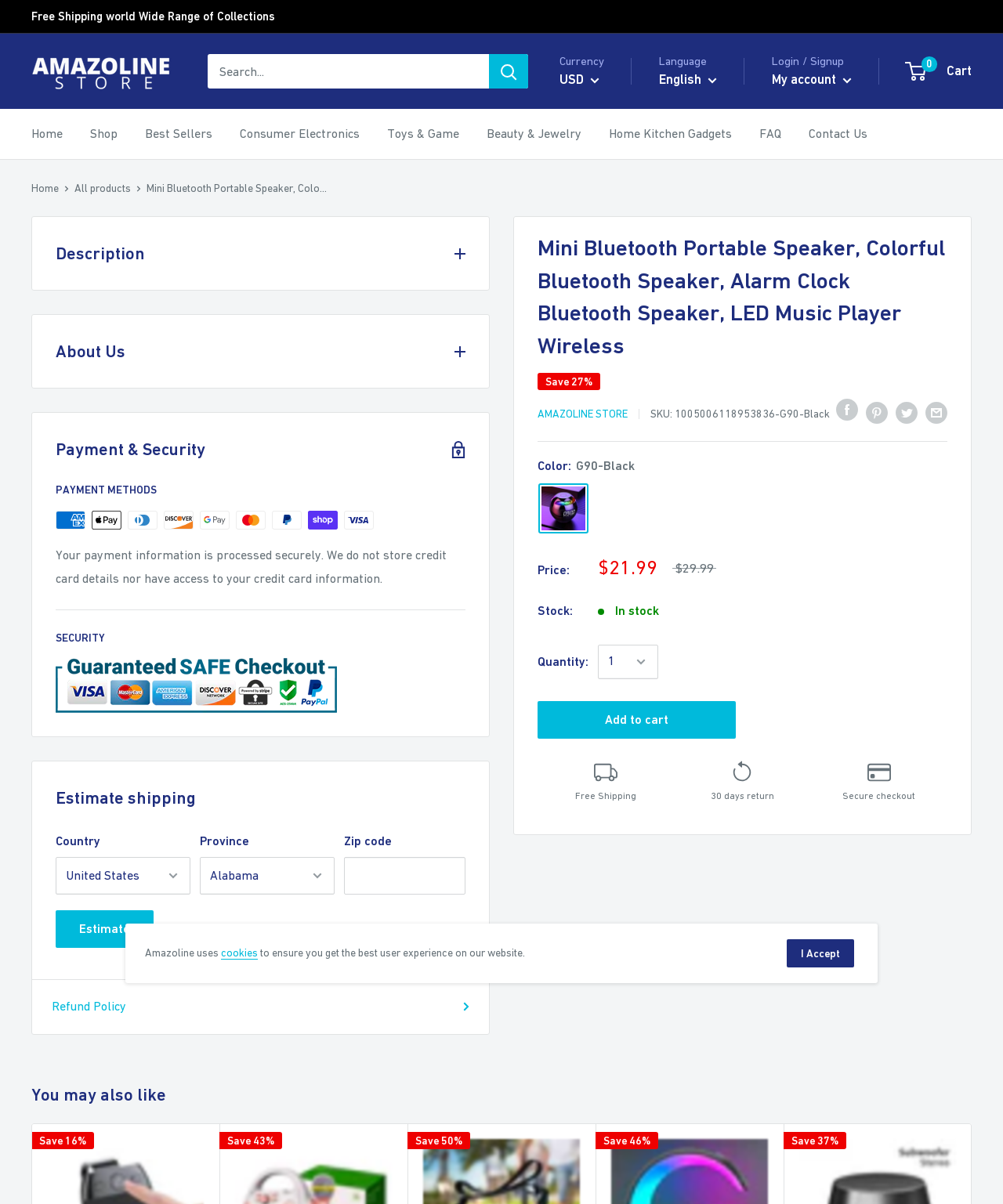What is the name of the product?
Analyze the image and provide a thorough answer to the question.

I found the answer by looking at the heading element with the text 'Mini Bluetooth Portable Speaker, Colorful Bluetooth Speaker, Alarm Clock Bluetooth Speaker, LED Music Player Wireless' and also the static text element with the text 'Colorful Bluetooth Speaker, Alarm Clock Bluetooth Speaker, LED Digital Alarm Clock, Music Player Wireless, Ball Shape, Mini bluetooth Portable Speaker Amazoline Store'.